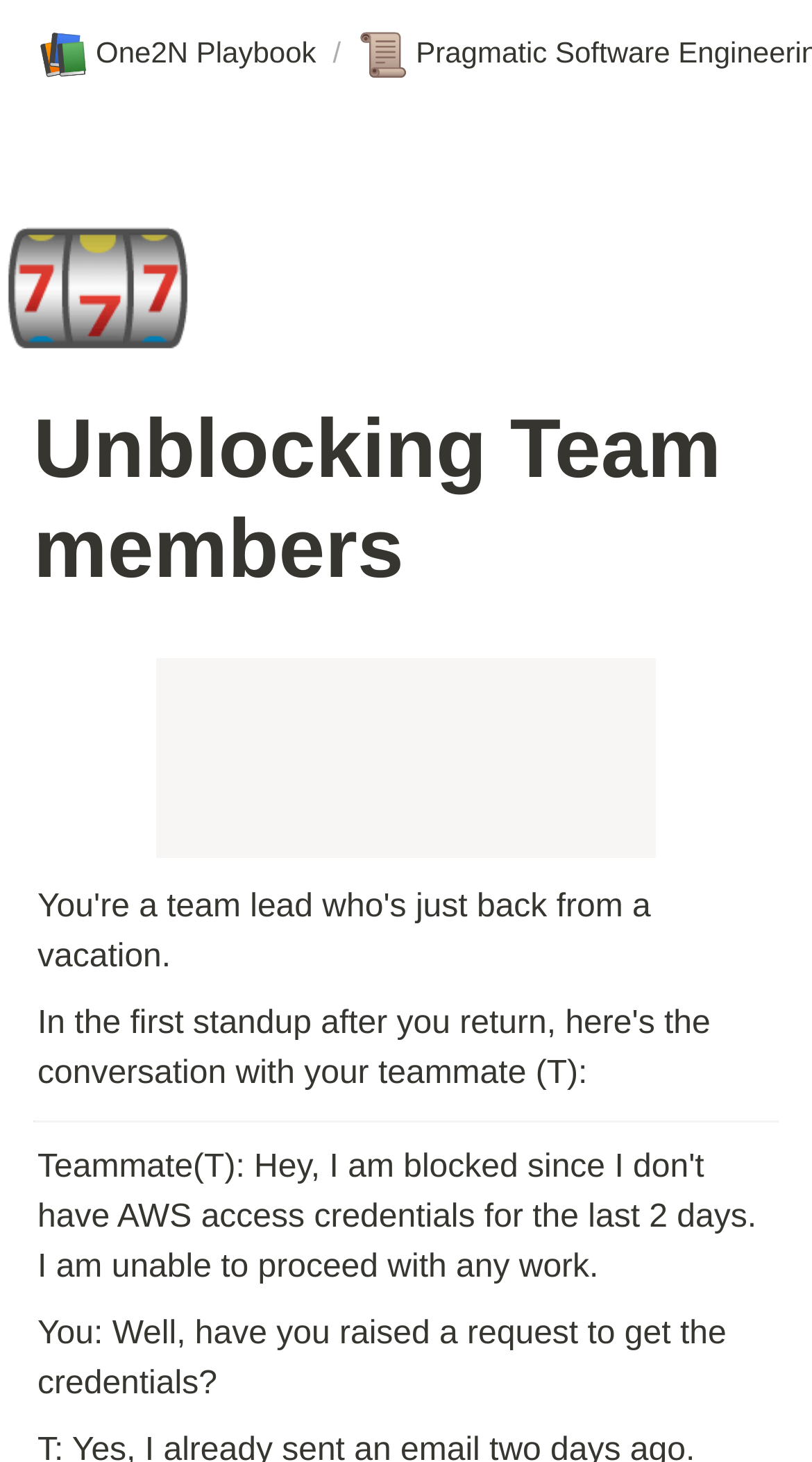Generate a comprehensive description of the contents of the webpage.

The webpage is about "Unblocking Team members". At the top left, there is a link to "One2N Playbook" accompanied by a book icon. To the right of the link, a forward slash is displayed. Next to the slash, there is an image of a clipboard. 

Below these elements, the main heading "Unblocking Team members" is centered. Under the heading, there is a figure containing an iframe embed, which takes up most of the width. 

Below the iframe, a horizontal separator is placed, followed by a paragraph of text that says "You: Well, have you raised a request to get the credentials?"